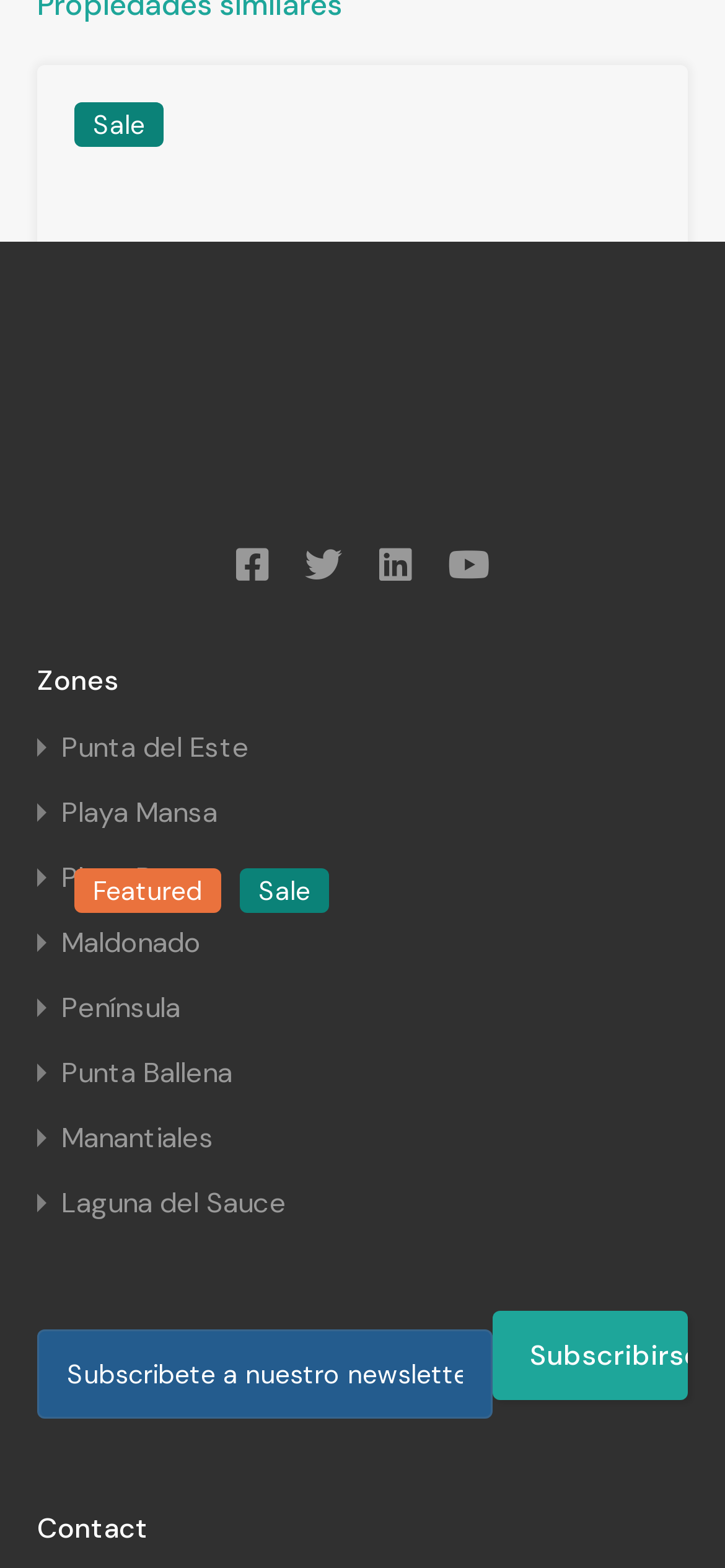What is the price of the first property?
Based on the content of the image, thoroughly explain and answer the question.

I looked for the price of the first property, which is '3 bedroom house, proximity to beach, Pinares'. The price is mentioned as 'U$S280.000' next to the 'Sale' label.